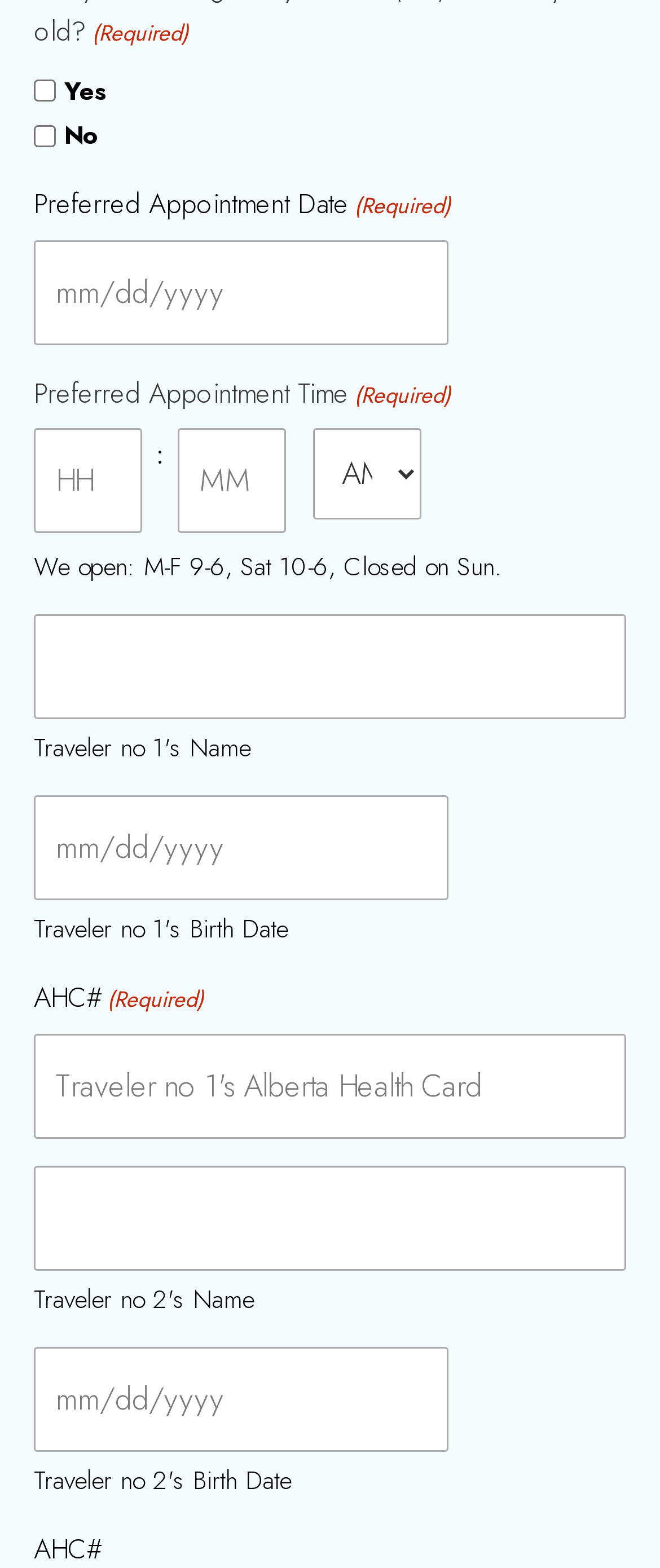What are the operating hours of the business?
Look at the screenshot and give a one-word or phrase answer.

M-F 9-6, Sat 10-6, Closed on Sun